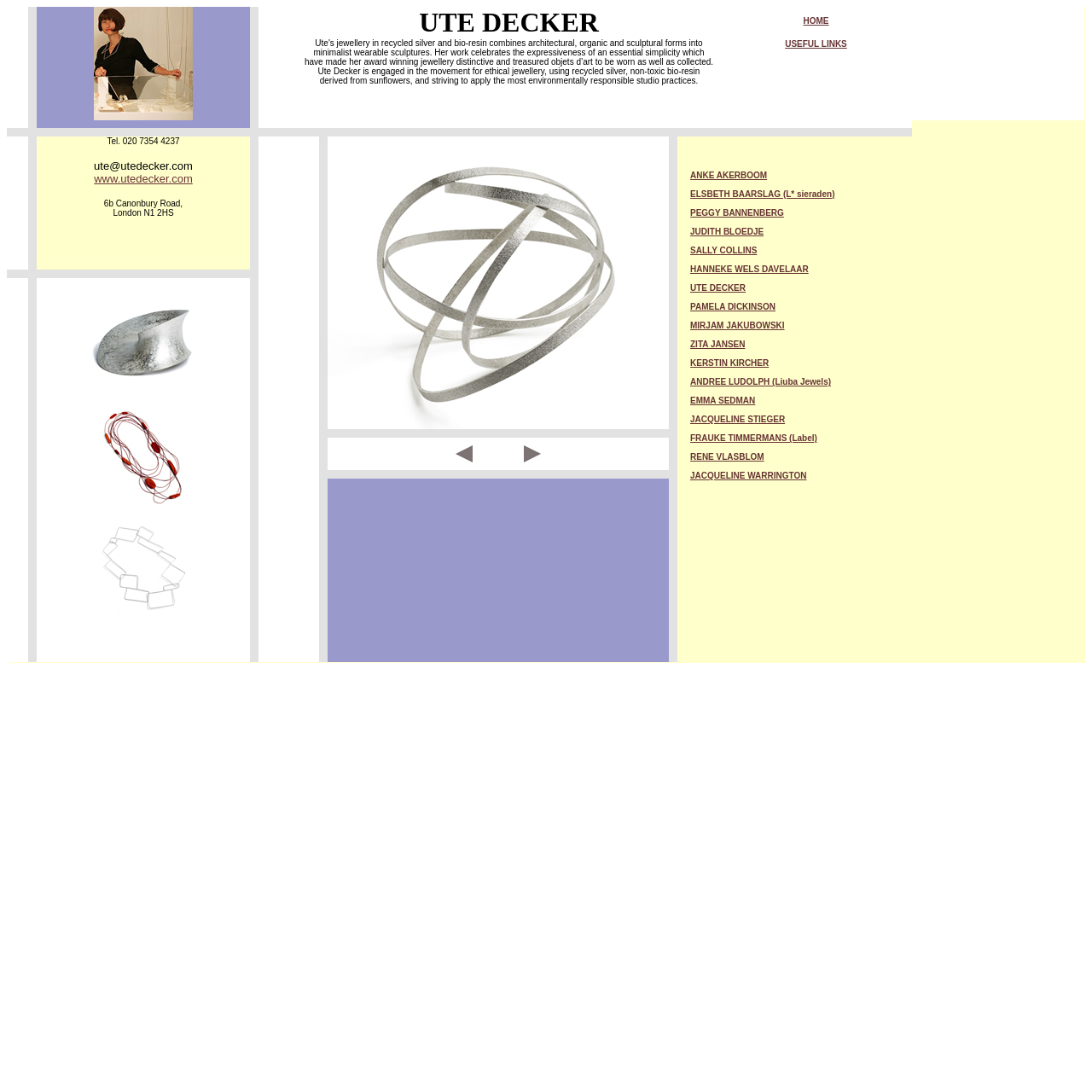Find the bounding box of the web element that fits this description: "www.utedecker.com".

[0.086, 0.158, 0.176, 0.17]